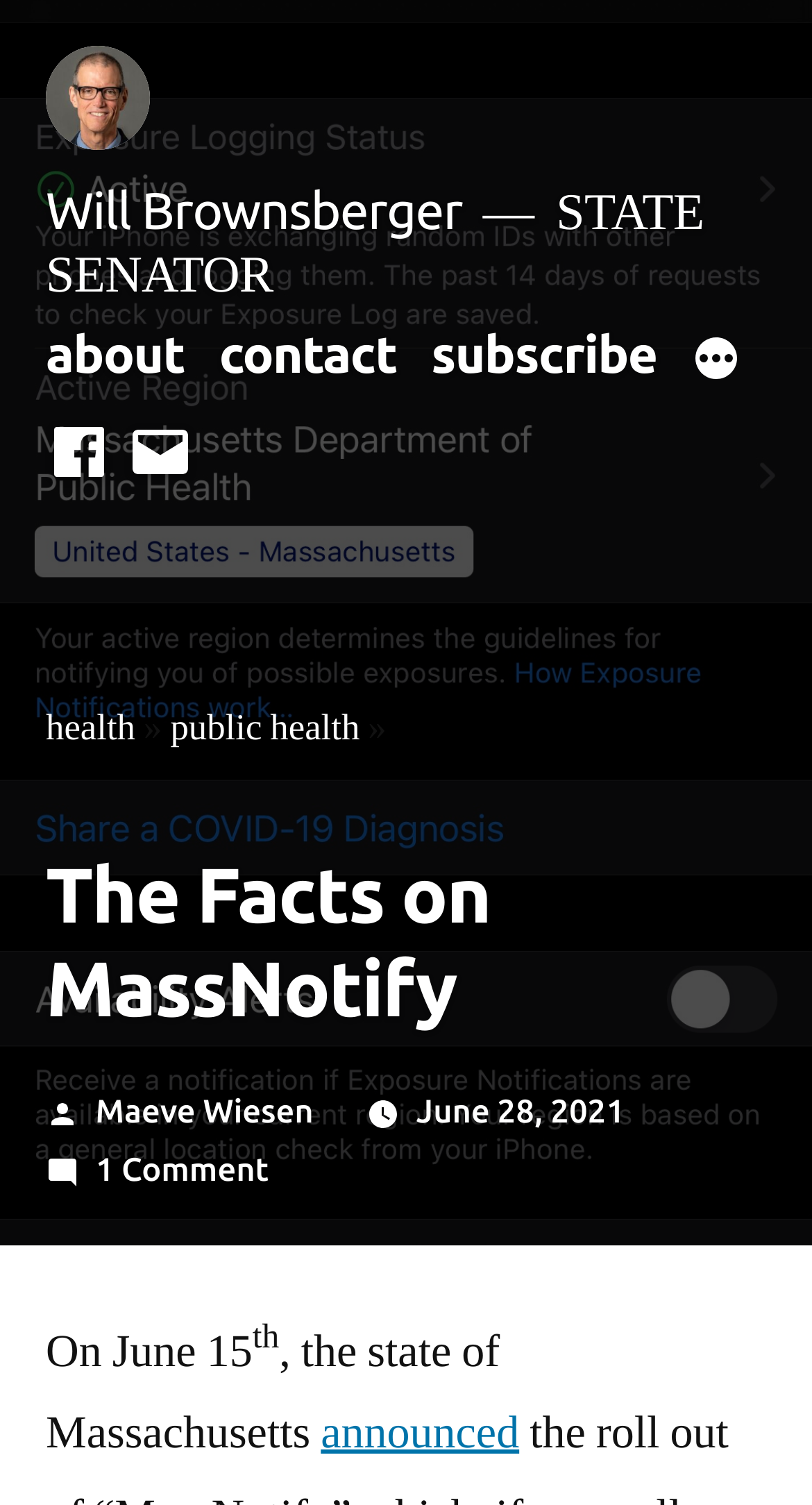Provide the bounding box coordinates for the UI element that is described as: "June 28, 2021July 22, 2021".

[0.513, 0.726, 0.769, 0.75]